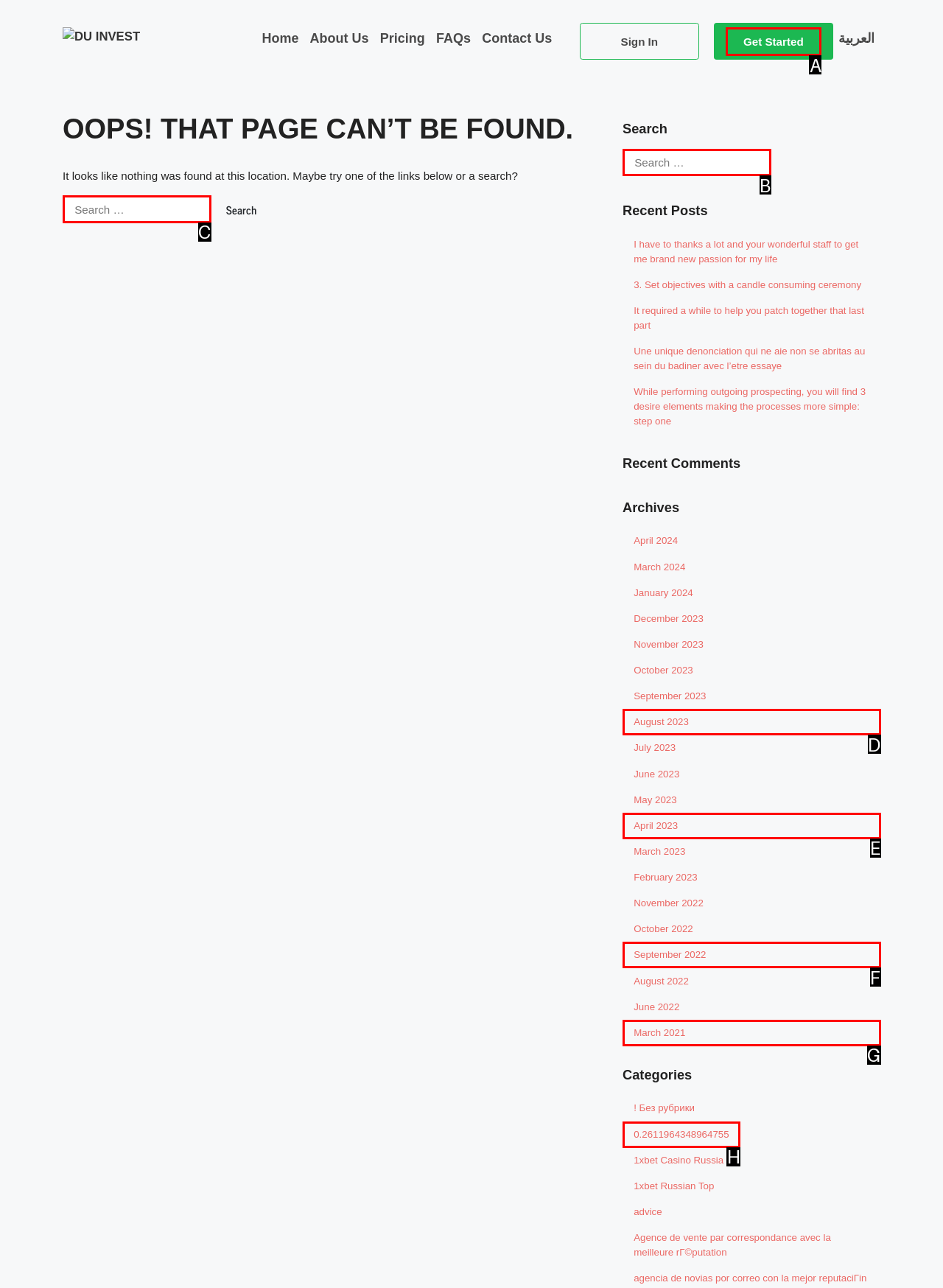Select the letter of the option that corresponds to: name="s" placeholder="Search …" title="Search for:"
Provide the letter from the given options.

B